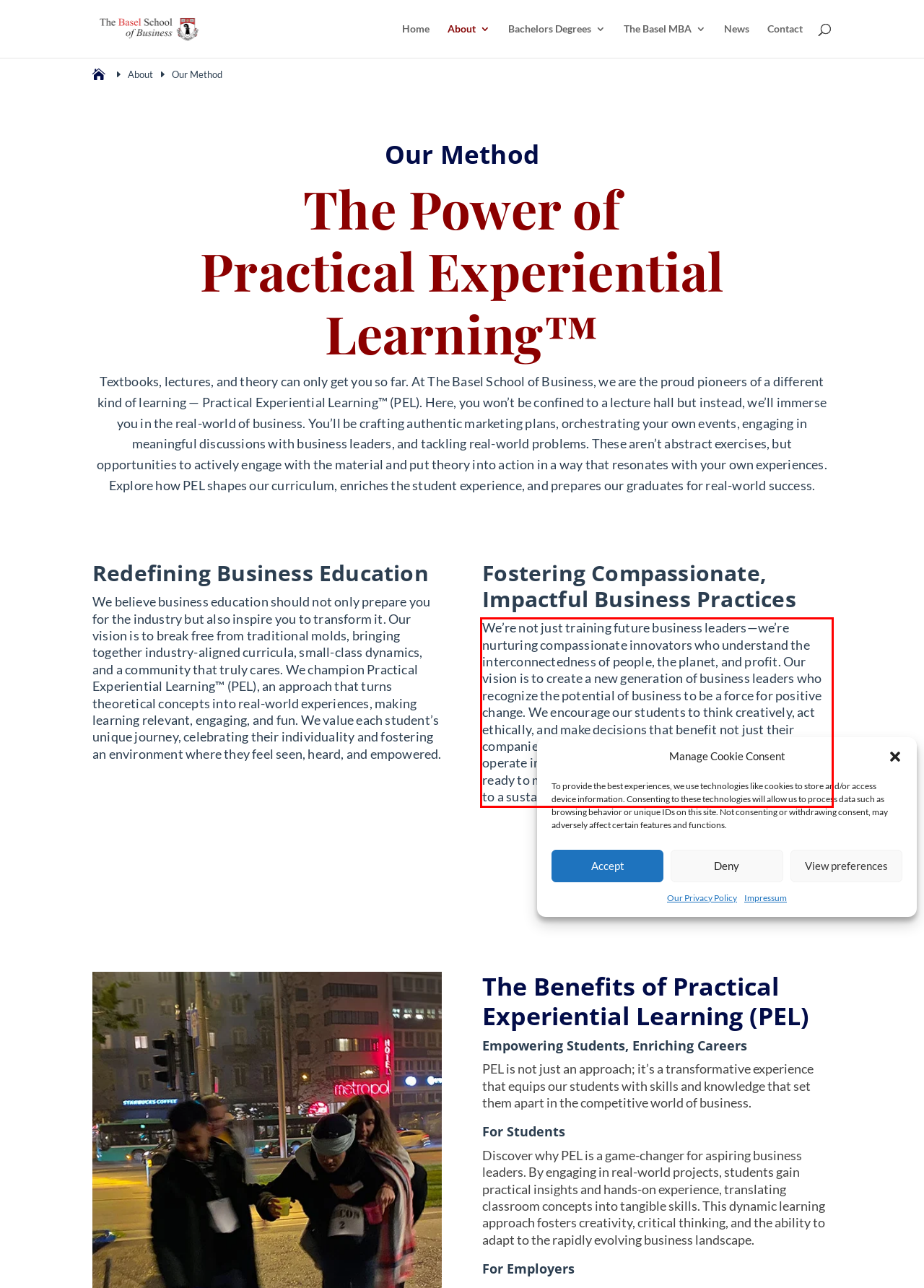In the given screenshot, locate the red bounding box and extract the text content from within it.

We’re not just training future business leaders—we’re nurturing compassionate innovators who understand the interconnectedness of people, the planet, and profit. Our vision is to create a new generation of business leaders who recognize the potential of business to be a force for positive change. We encourage our students to think creatively, act ethically, and make decisions that benefit not just their companies, but also the communities and environments they operate in. We want our graduates to leave our institution ready to make their mark, lead with empathy, and contribute to a sustainable, equitable future for all.